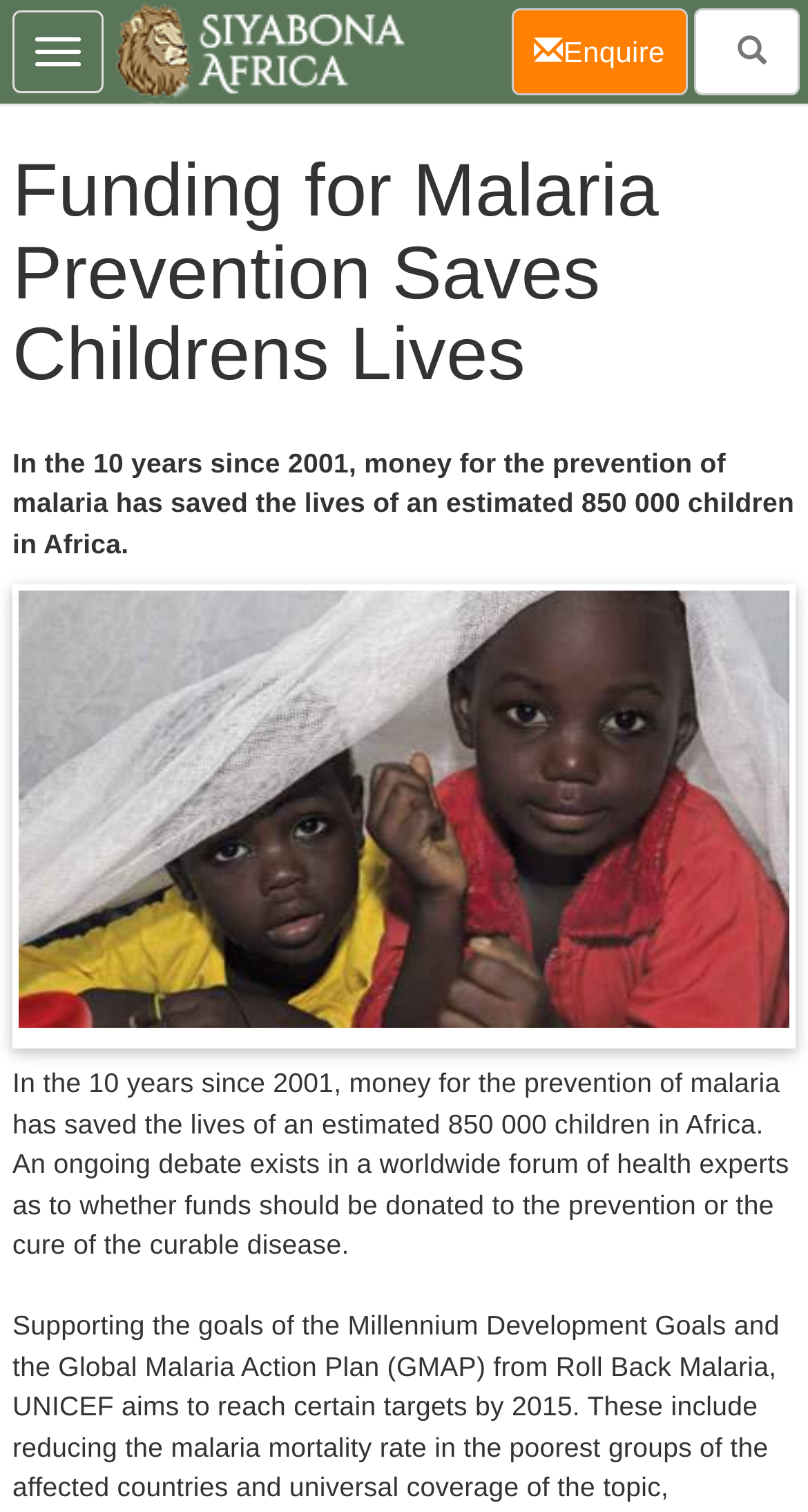Please respond to the question with a concise word or phrase:
How many links are in the navigation bar?

3